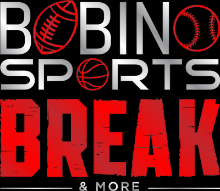What is the texture of the word 'BREAK'?
Answer the question with just one word or phrase using the image.

Distressed